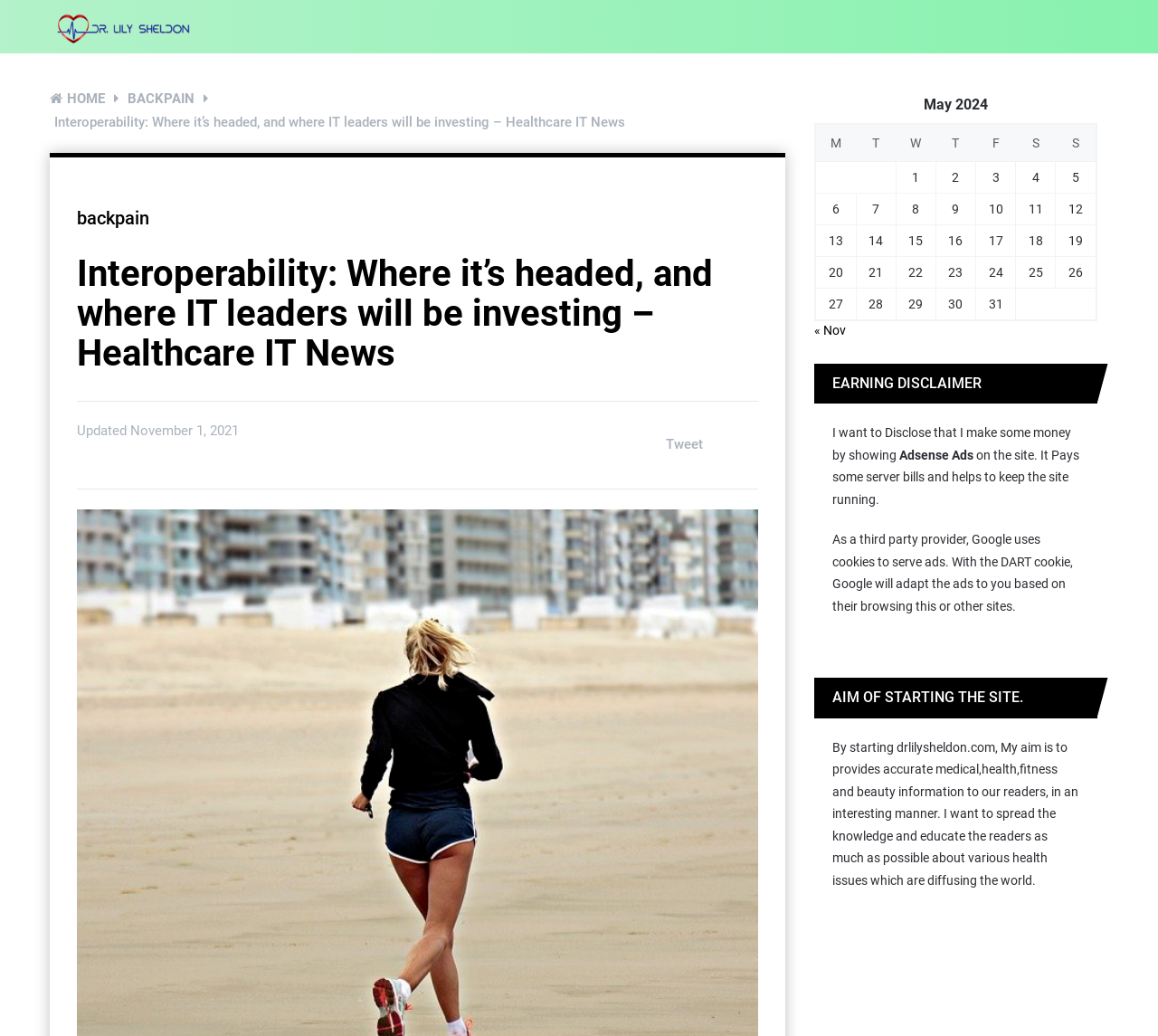Elaborate on the webpage's design and content in a detailed caption.

The webpage is about interoperability in healthcare, with a focus on its future direction and investments. At the top, there is a heading with the name "Dr. Lily Sheldon" accompanied by an image. Below this, there are links to "HOME" and "BACKPAIN" on the top-left corner. The main title of the article, "Interoperability: Where it's headed, and where IT leaders will be investing – Healthcare IT News", is displayed prominently.

On the left side, there is a section with a table showing a calendar for May 2024, with days of the week listed as column headers. Below the table, there are links to navigate to previous and next months.

On the right side, there is a section with a heading "EARNING DISCLAIMER" followed by a paragraph of text disclosing that the website earns money from Adsense ads. Another section below this has a heading "AIM OF STARTING THE SITE" and a paragraph explaining the purpose of the website, which is to provide accurate medical, health, fitness, and beauty information to readers.

At the bottom of the page, there is a link to tweet about the article. Throughout the page, there are various static text elements and links, but no other images besides the one accompanying Dr. Lily Sheldon's name.